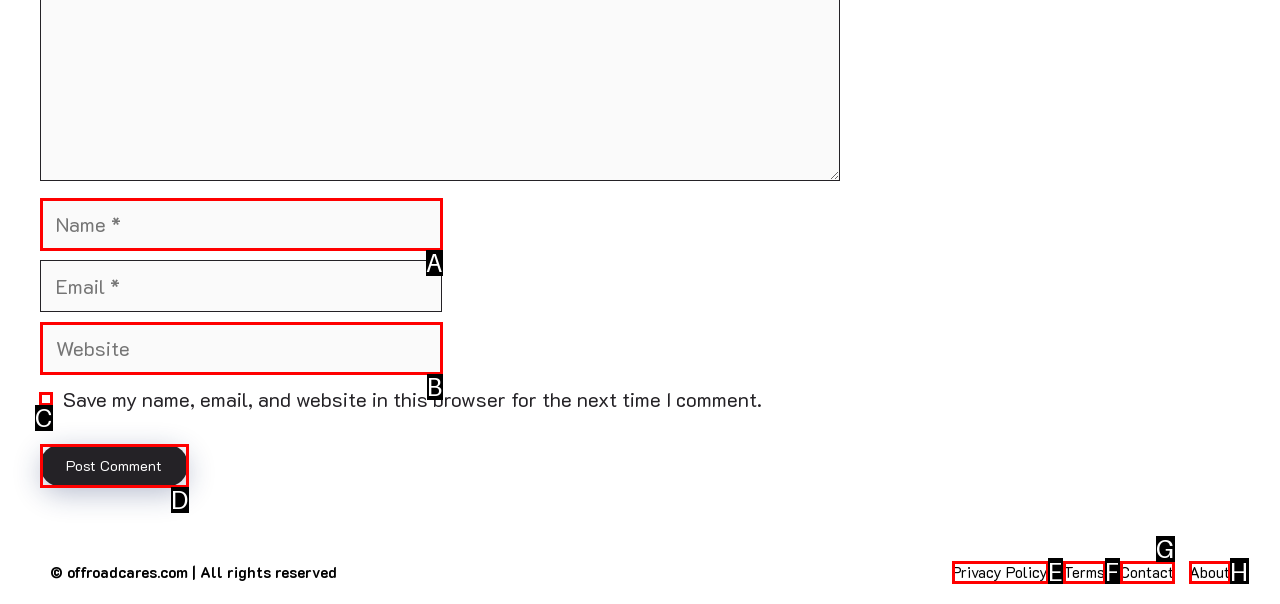Identify the HTML element you need to click to achieve the task: Check the save comment box. Respond with the corresponding letter of the option.

C